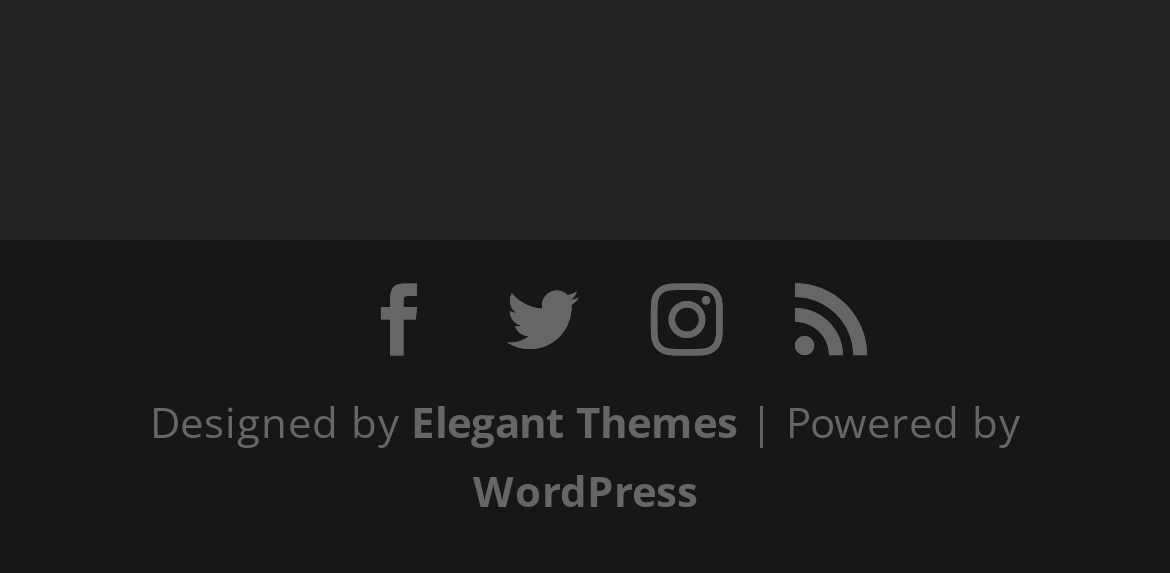Please determine the bounding box coordinates of the area that needs to be clicked to complete this task: 'View Anime / Manga reviews'. The coordinates must be four float numbers between 0 and 1, formatted as [left, top, right, bottom].

None